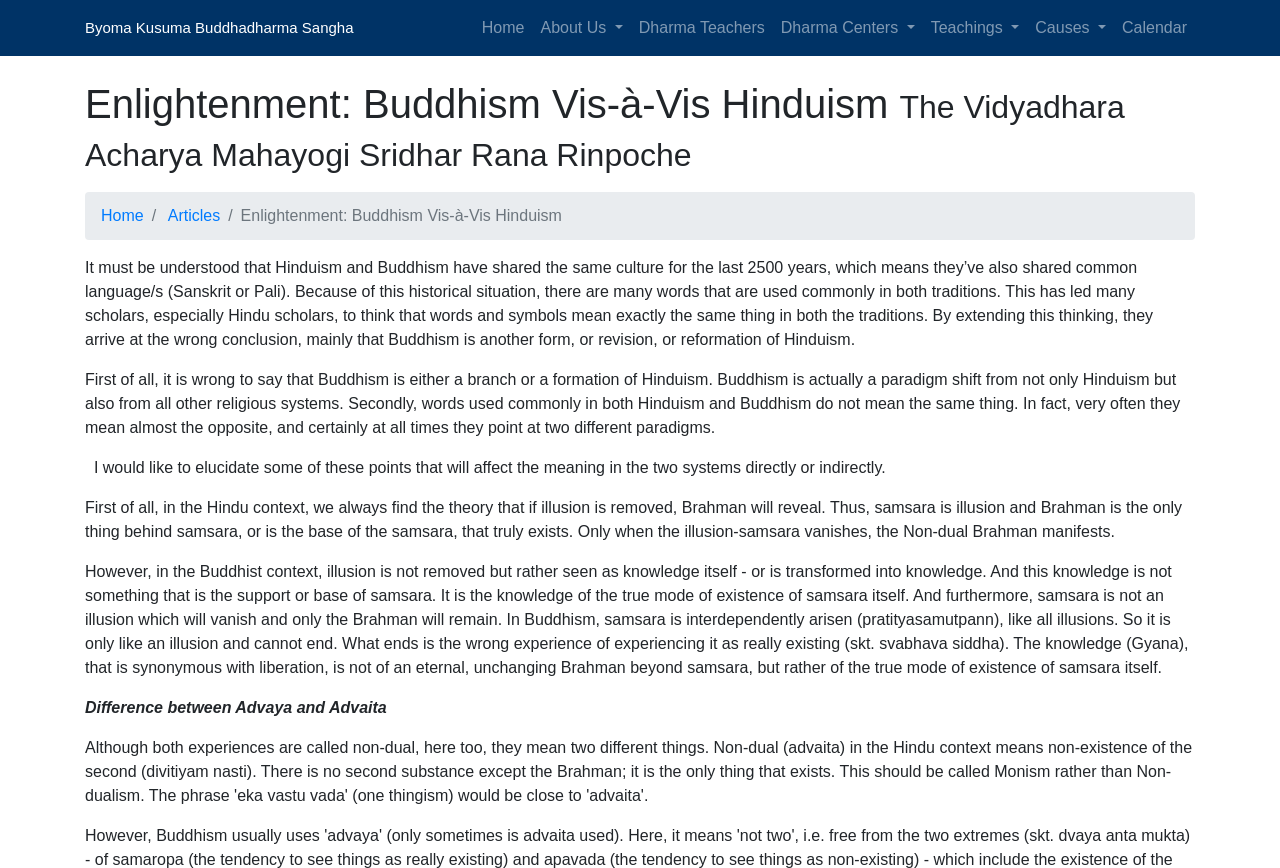Please provide a detailed answer to the question below by examining the image:
What is the difference between Hinduism and Buddhism?

According to the article, Buddhism is not a branch or formation of Hinduism, but rather a paradigm shift from Hinduism and other religious systems. This is stated in the second StaticText element, which explains that words used commonly in both Hinduism and Buddhism do not mean the same thing.